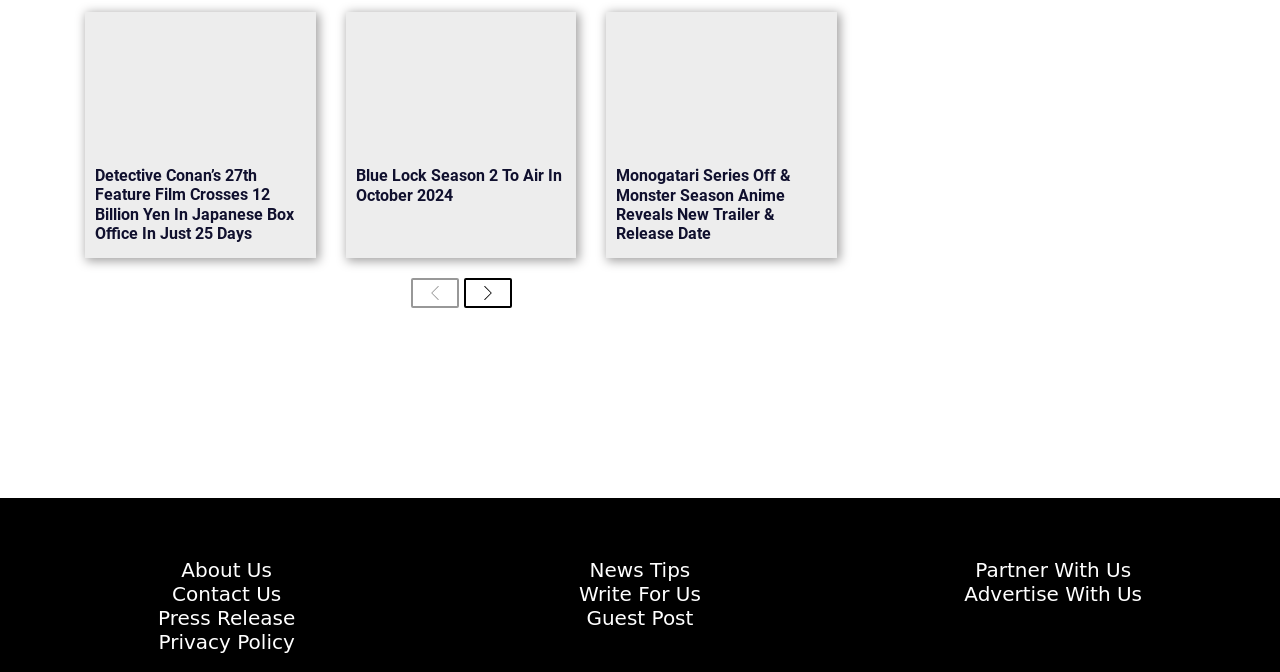Pinpoint the bounding box coordinates of the clickable area necessary to execute the following instruction: "View Blue Lock Season 2 news". The coordinates should be given as four float numbers between 0 and 1, namely [left, top, right, bottom].

[0.278, 0.24, 0.442, 0.312]